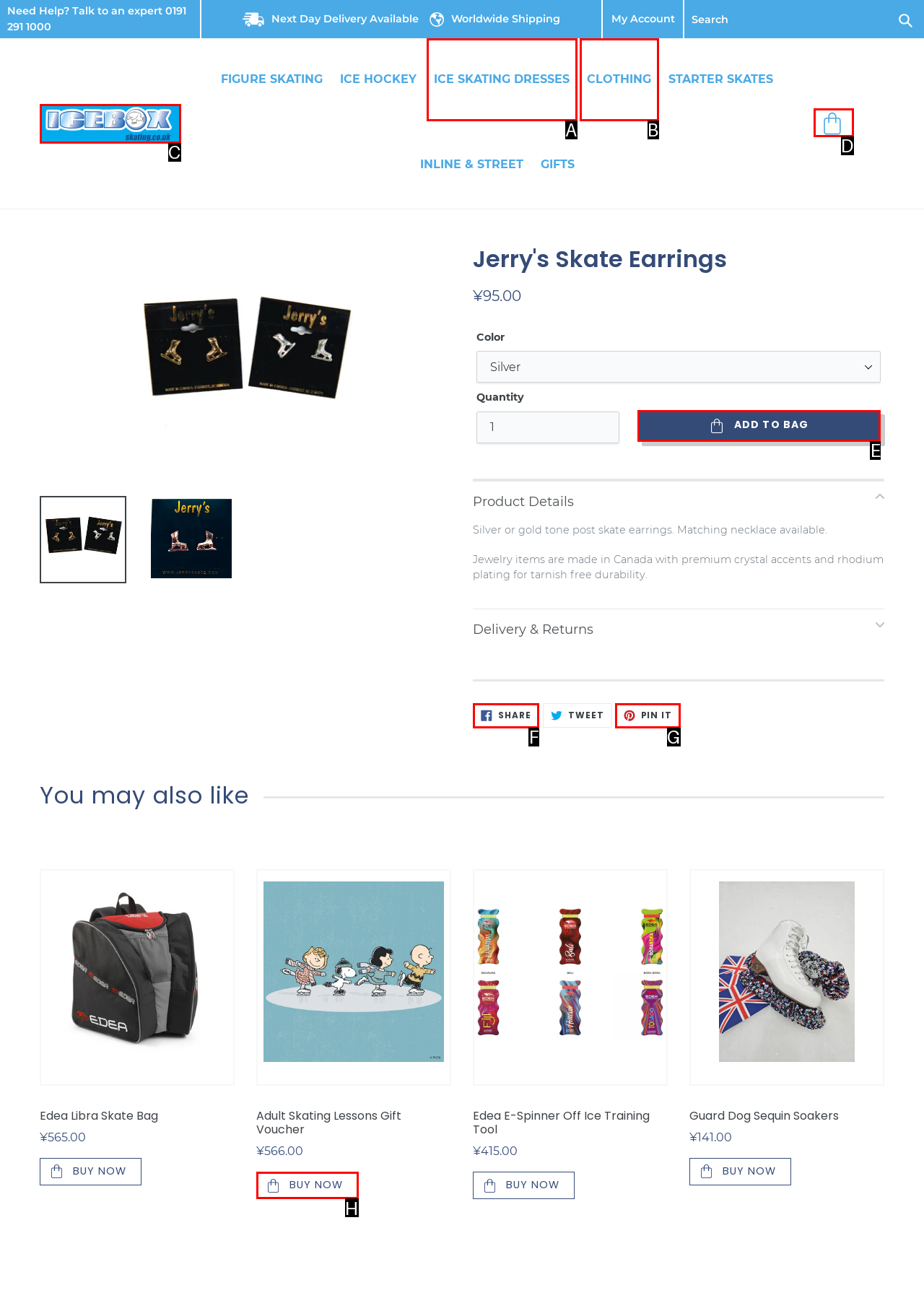From the given options, tell me which letter should be clicked to complete this task: Add to bag
Answer with the letter only.

E